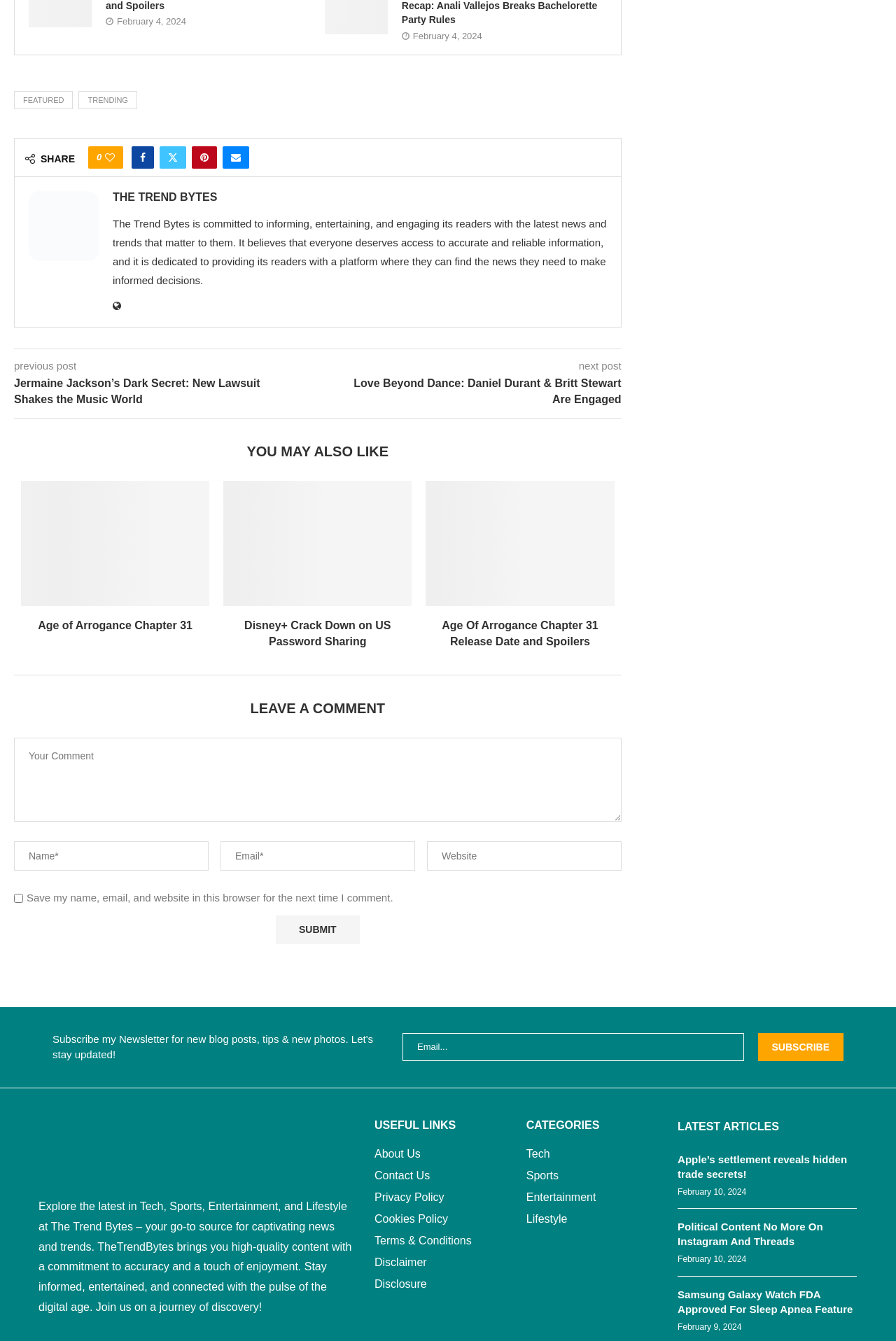Could you determine the bounding box coordinates of the clickable element to complete the instruction: "Click on the 'FEATURED' link"? Provide the coordinates as four float numbers between 0 and 1, i.e., [left, top, right, bottom].

[0.016, 0.068, 0.082, 0.081]